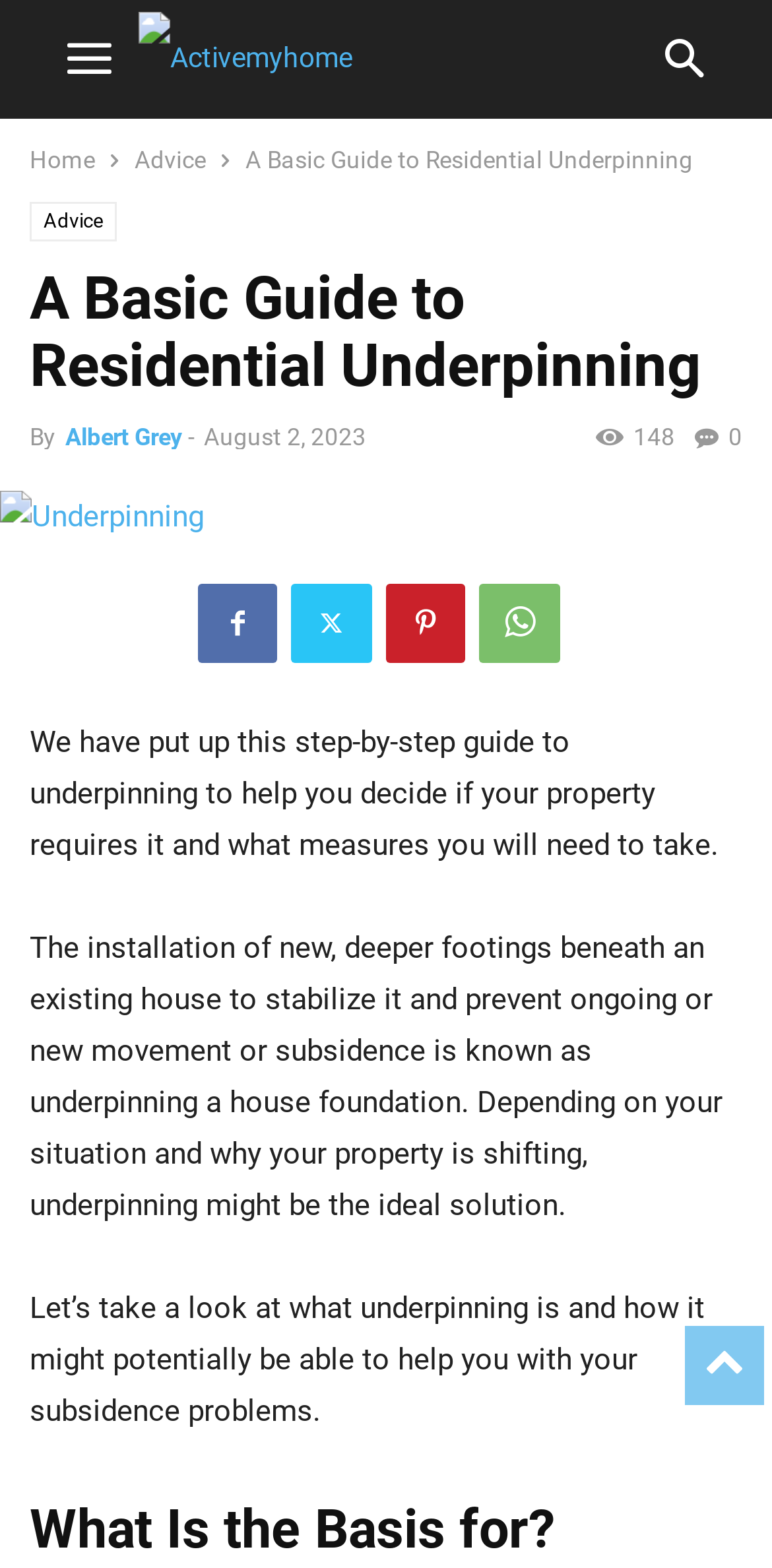Respond with a single word or phrase to the following question: What is the purpose of the article?

To help decide if property requires underpinning